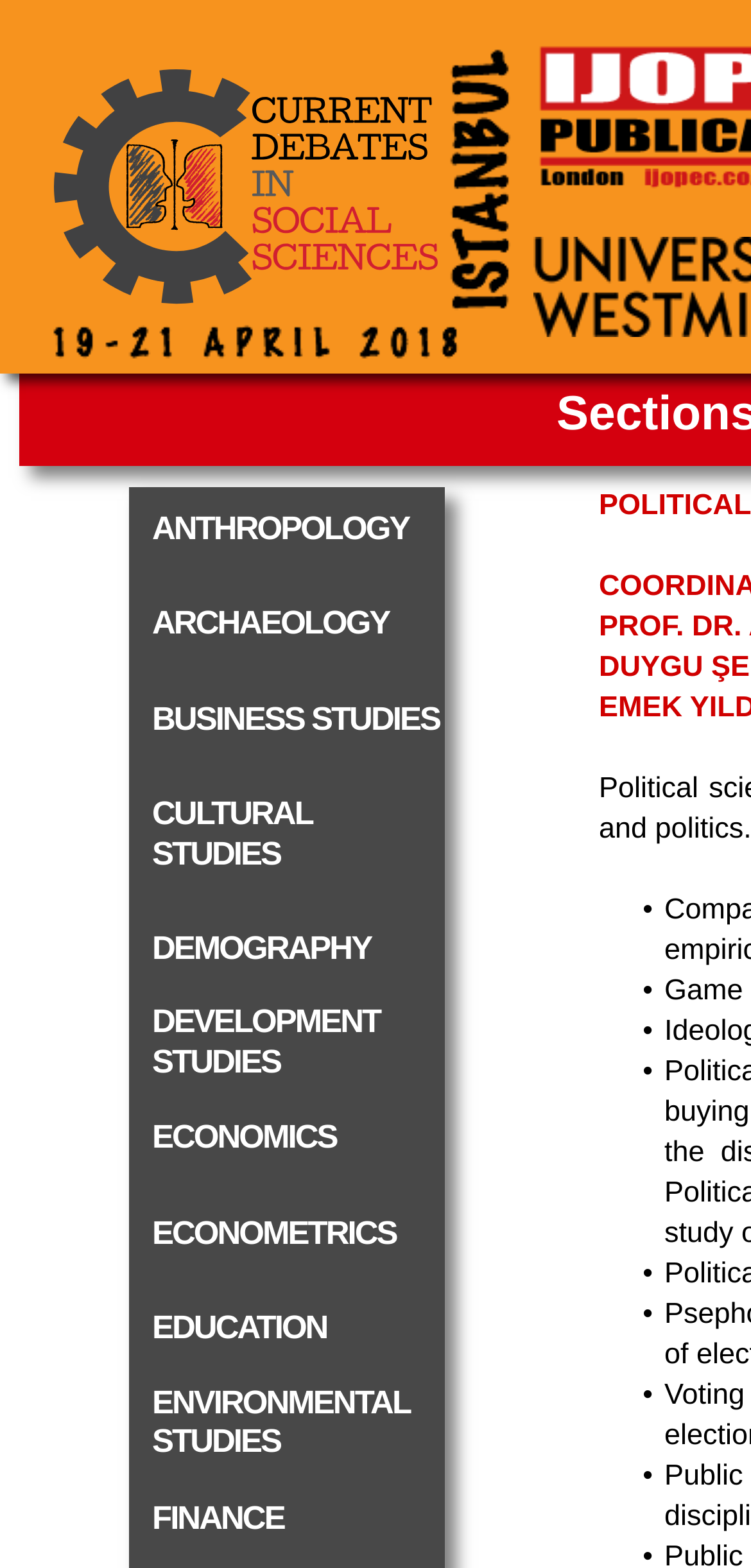Using the provided description EDUCATION, find the bounding box coordinates for the UI element. Provide the coordinates in (top-left x, top-left y, bottom-right x, bottom-right y) format, ensuring all values are between 0 and 1.

[0.172, 0.82, 0.592, 0.881]